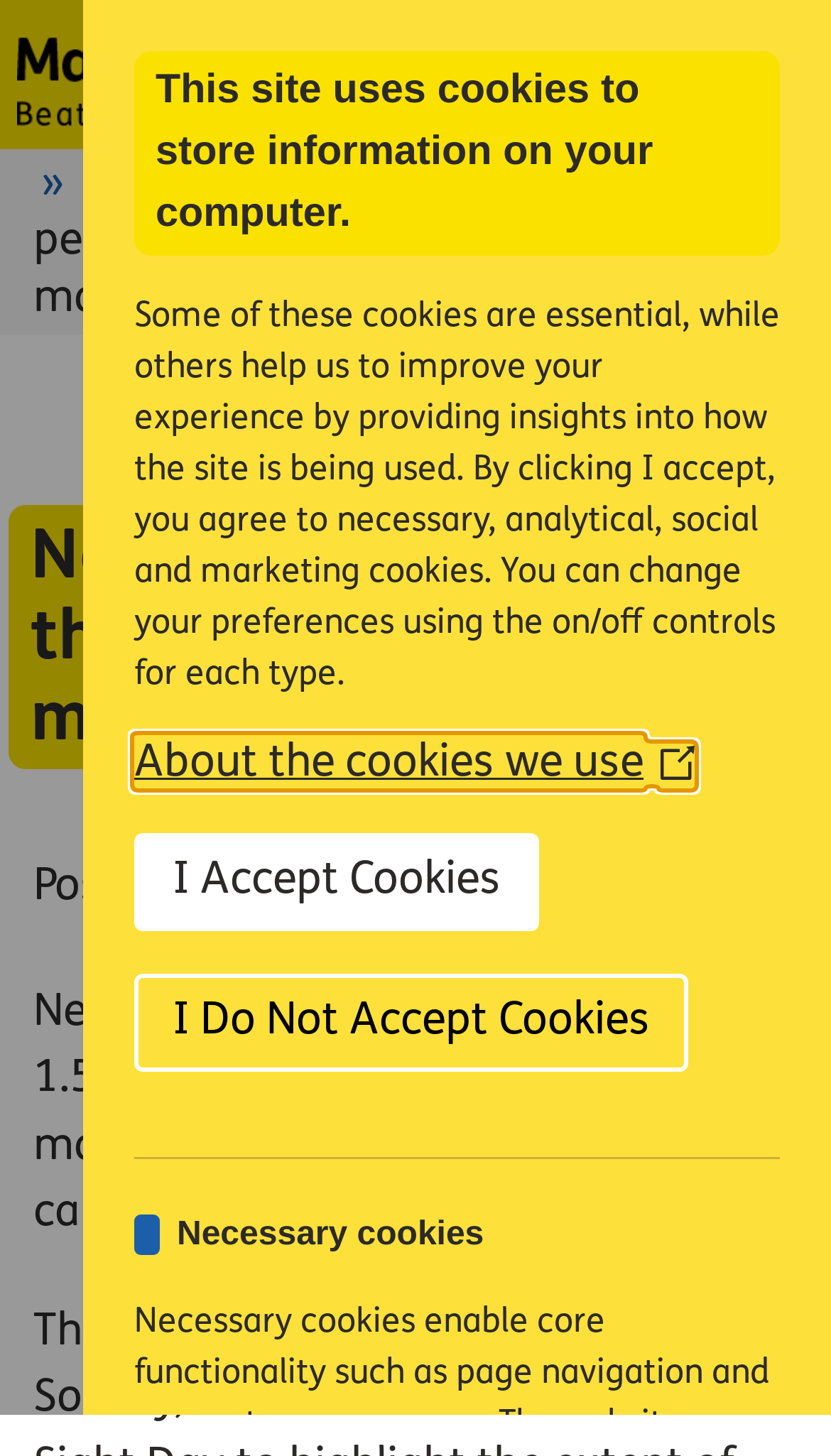Convey a detailed summary of the webpage, mentioning all key elements.

The webpage is about macular disease, specifically discussing the impact it has on people in the UK. At the top of the page, there is a dialog box that informs users about the site's use of cookies, providing options to accept or decline them. Below this dialog box, there is a button to set cookie preferences.

On the top-left corner, there is a home icon, and next to it, an open menu button. On the top-right corner, there are links to "Donate" and "Join" the Macular Society.

The main content of the page is divided into sections. The first section has a heading that reads "Nearly 1.5m people in the UK are affected by macular disease". Below this heading, there is a paragraph of text that reveals new figures about the impact of macular disease on people in the UK, stating that it is the nation's biggest cause of sight loss.

To the right of this section, there is a link to "Latest news" and a static text element displaying a right arrow symbol. Above the main content, there is a static text element displaying the date "Wednesday 10 October 2018".